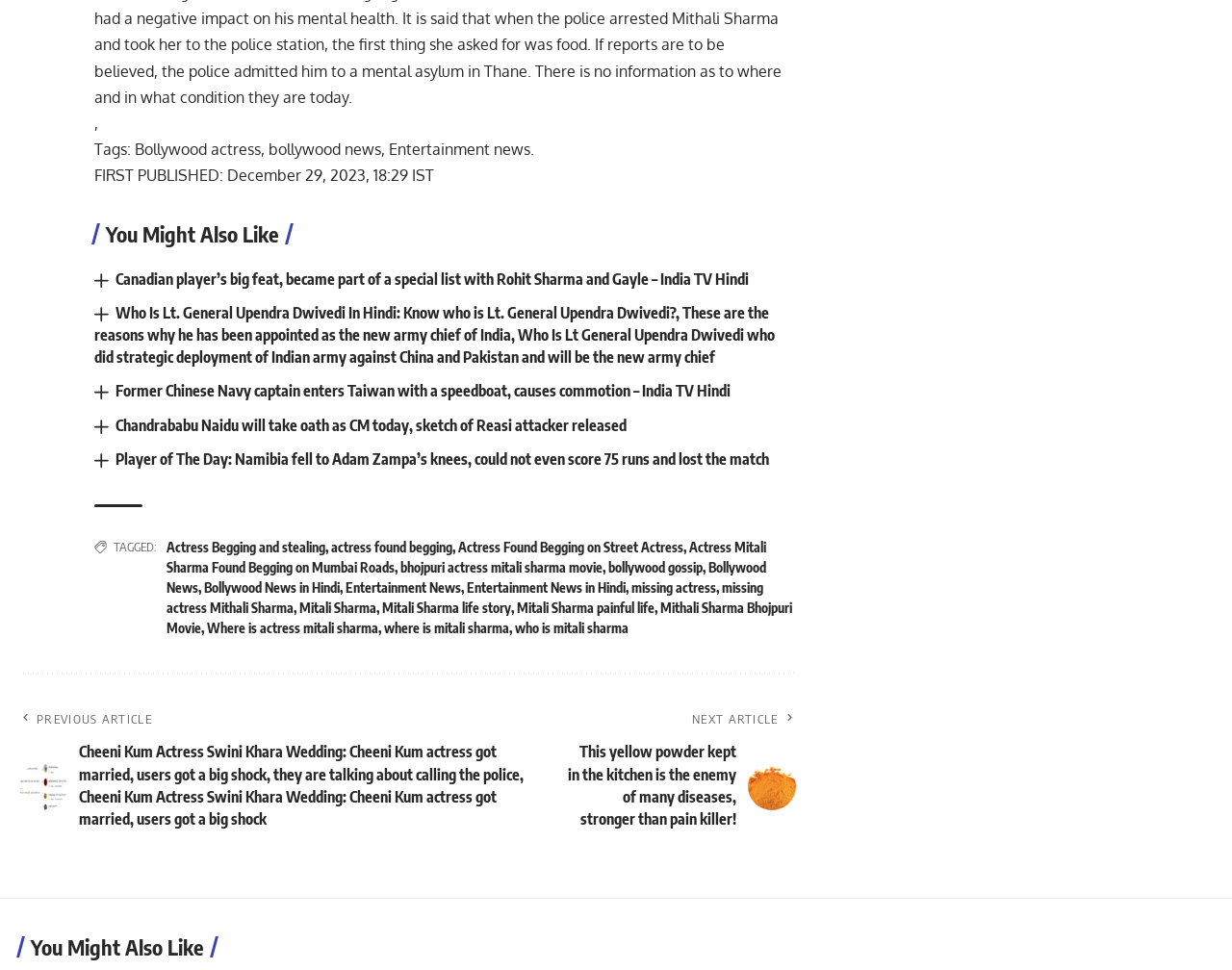From the screenshot, find the bounding box of the UI element matching this description: "Entertainment News". Supply the bounding box coordinates in the form [left, top, right, bottom], each a float between 0 and 1.

[0.28, 0.598, 0.374, 0.614]